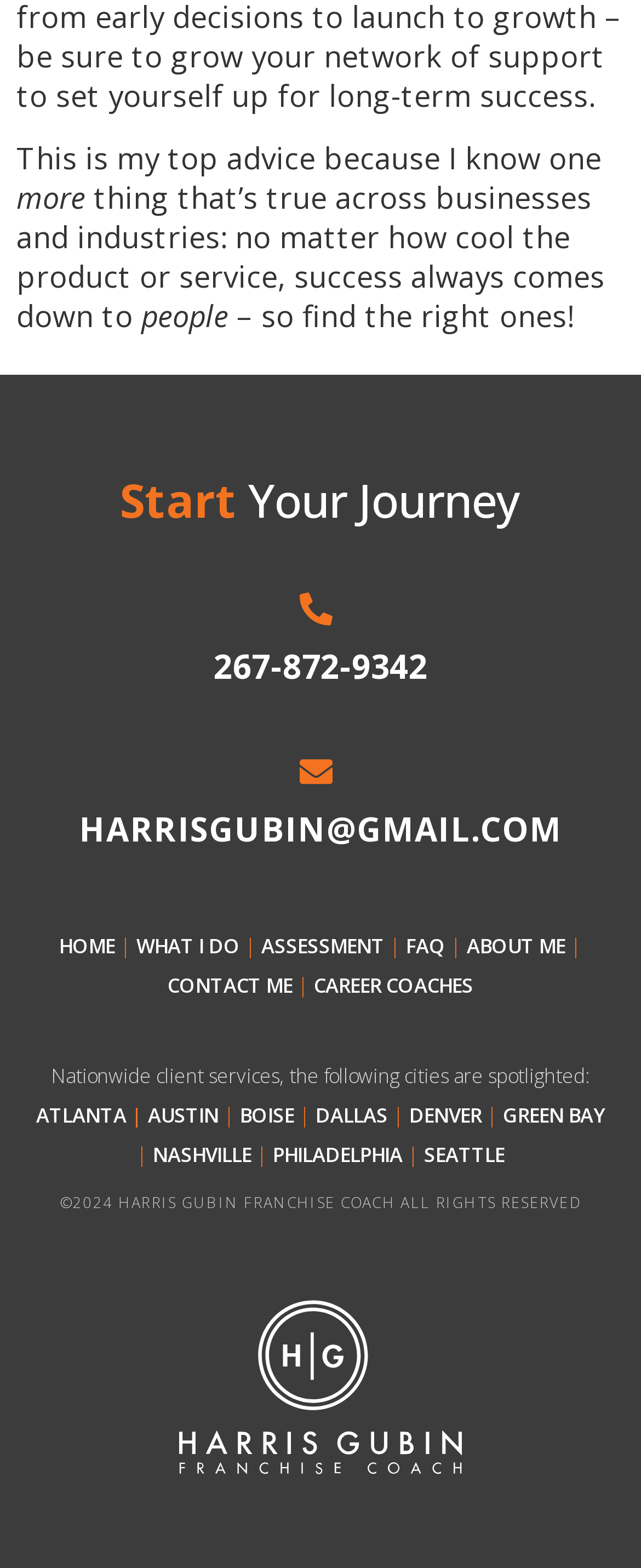Determine the bounding box coordinates for the area that needs to be clicked to fulfill this task: "Go to 'WHAT I DO'". The coordinates must be given as four float numbers between 0 and 1, i.e., [left, top, right, bottom].

[0.213, 0.595, 0.374, 0.613]